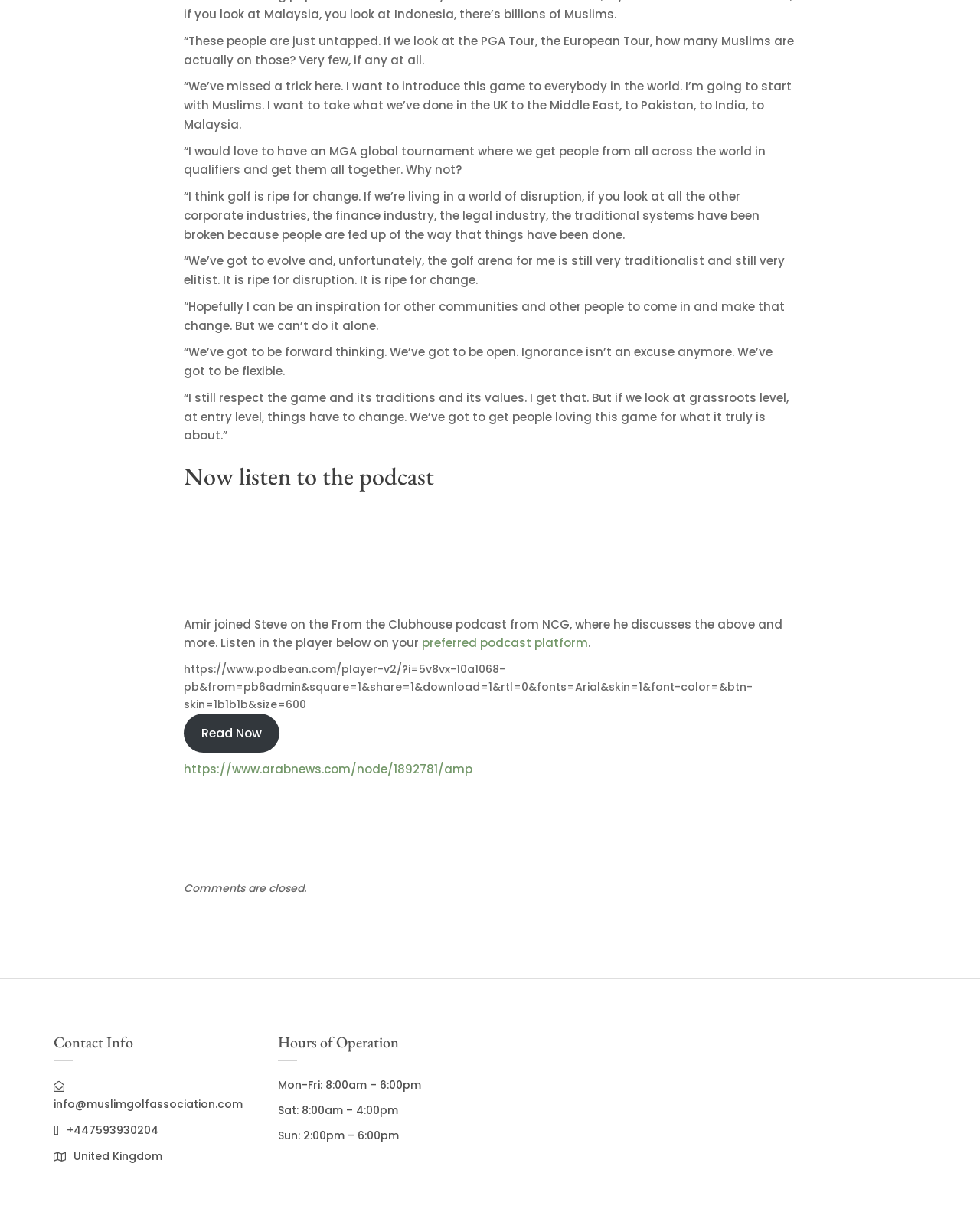What are the hours of operation?
Using the information from the image, provide a comprehensive answer to the question.

The webpage provides the hours of operation, which are listed as Monday to Friday from 8:00am to 6:00pm, Saturday from 8:00am to 4:00pm, and Sunday from 2:00pm to 6:00pm.